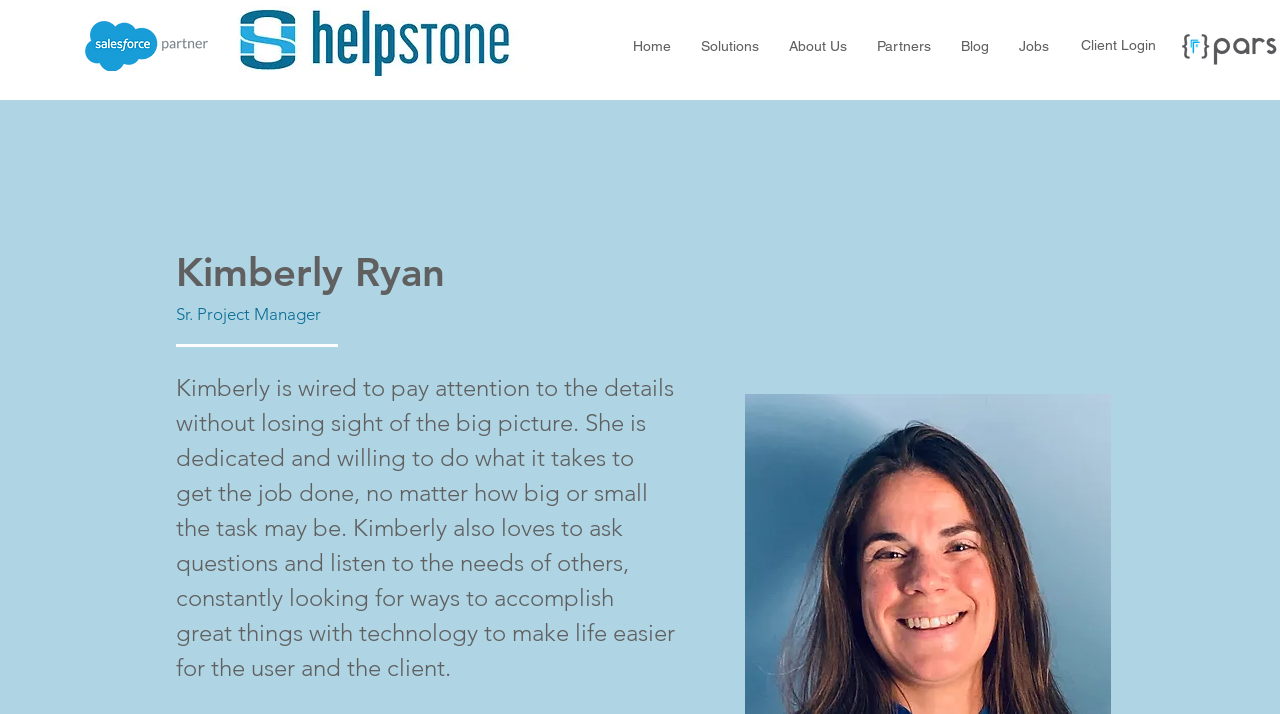What is the profession of Kimberly Ryan?
Provide a concise answer using a single word or phrase based on the image.

Sr. Project Manager